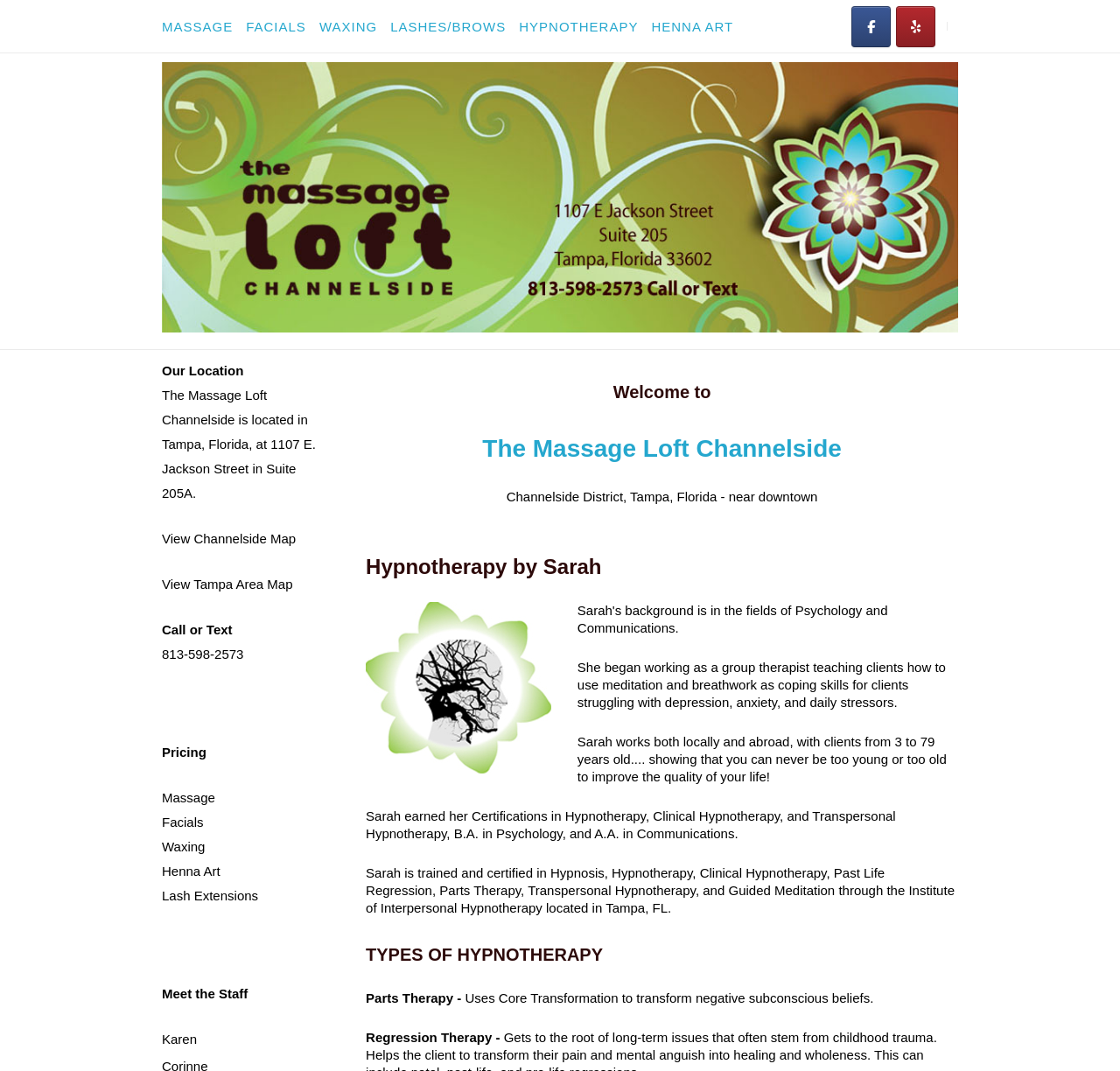Answer the question using only one word or a concise phrase: What is the phone number of Massage Loft Channelside?

813-598-2573